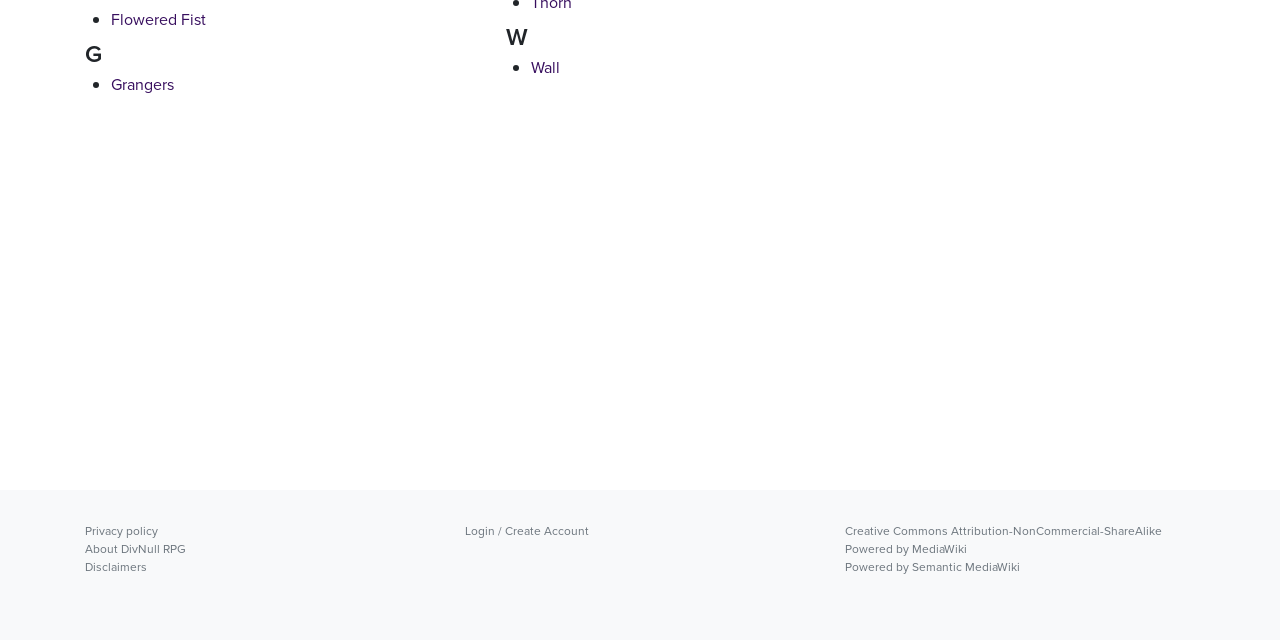Determine the bounding box of the UI component based on this description: "Creative Commons Attribution-NonCommercial-ShareAlike". The bounding box coordinates should be four float values between 0 and 1, i.e., [left, top, right, bottom].

[0.66, 0.816, 0.908, 0.844]